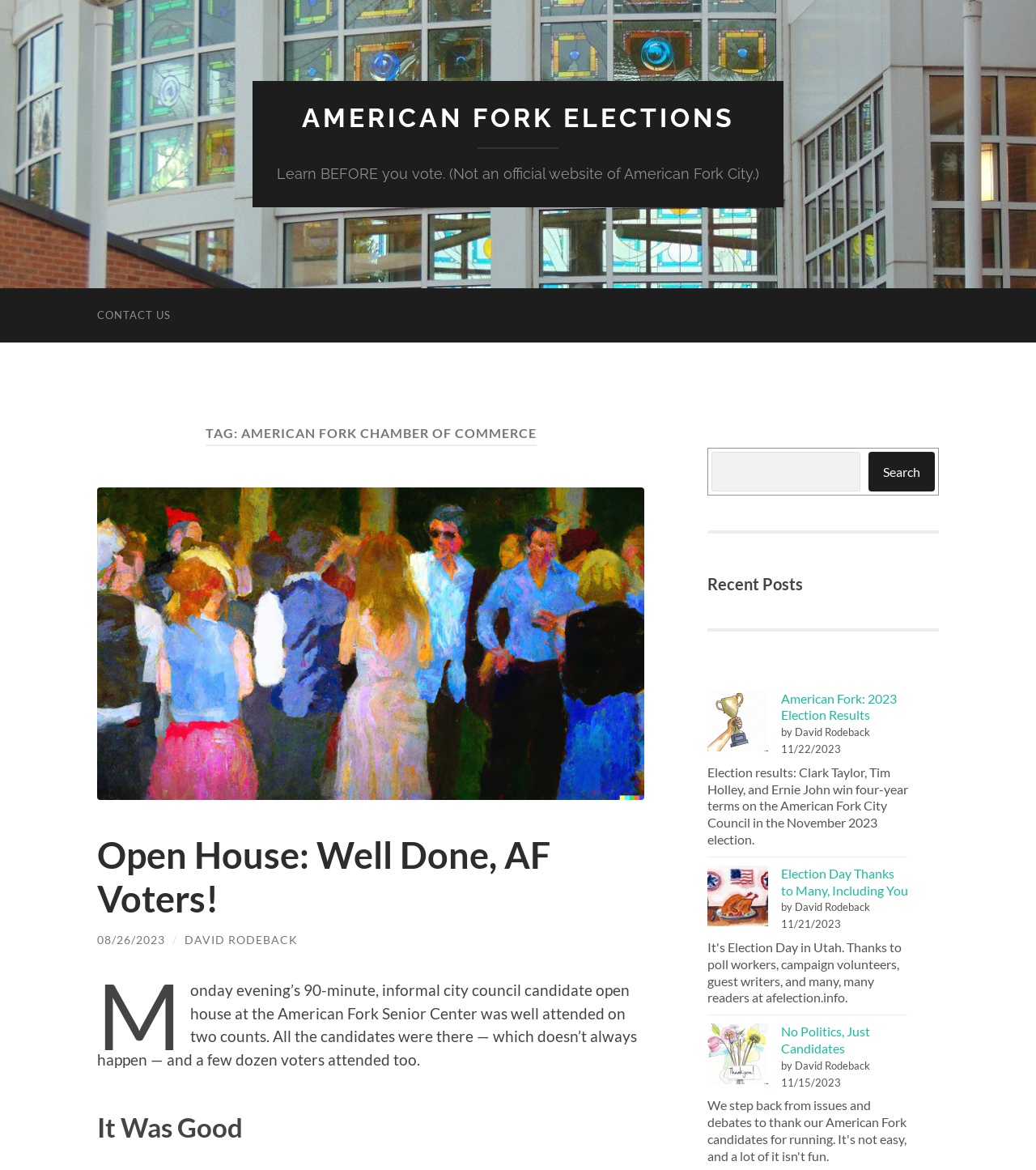Who wrote the article 'Election Day Thanks to Many, Including You'?
Look at the screenshot and respond with a single word or phrase.

David Rodeback